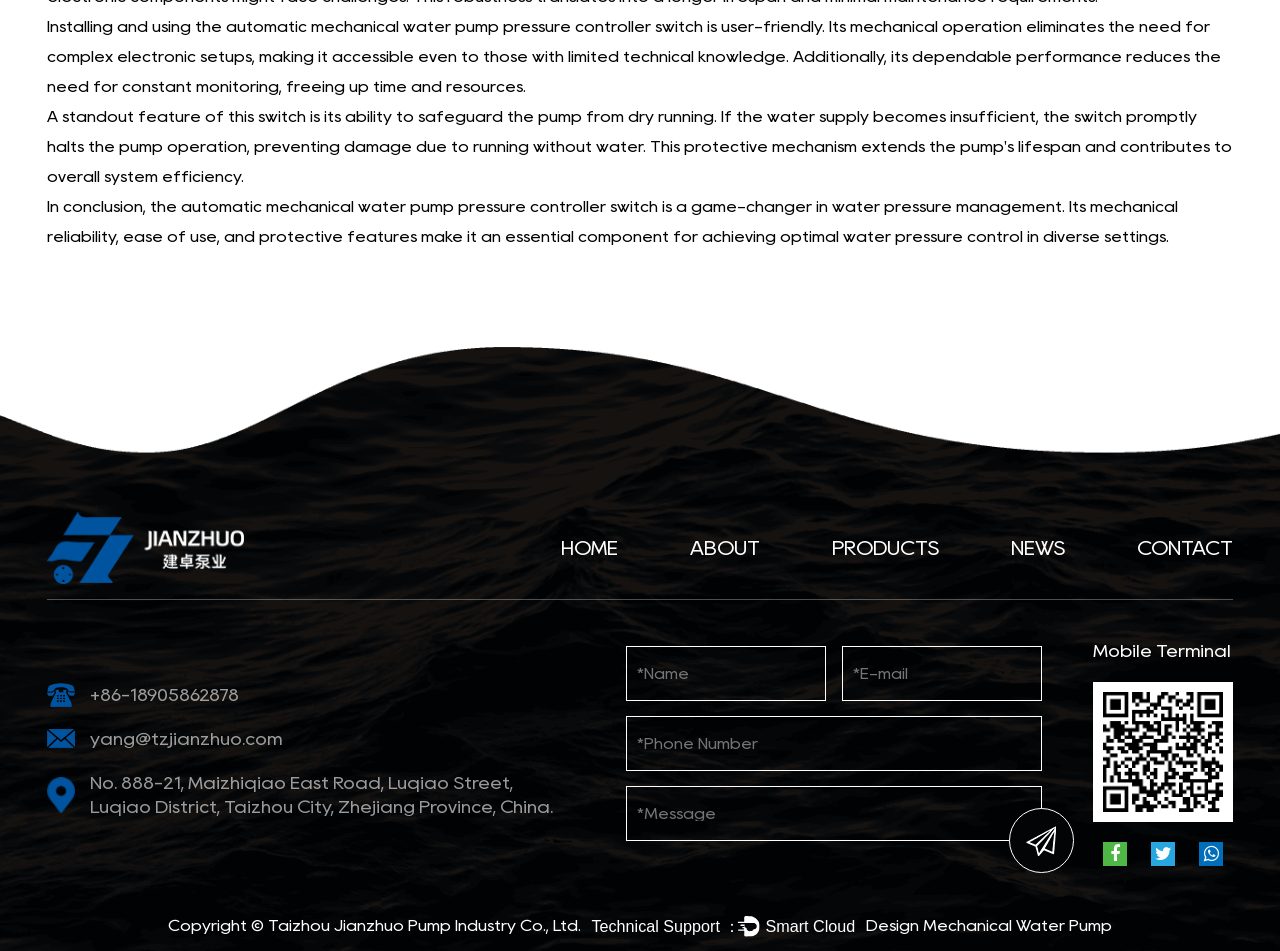Please identify the bounding box coordinates for the region that you need to click to follow this instruction: "Click the HOME link".

[0.438, 0.567, 0.483, 0.586]